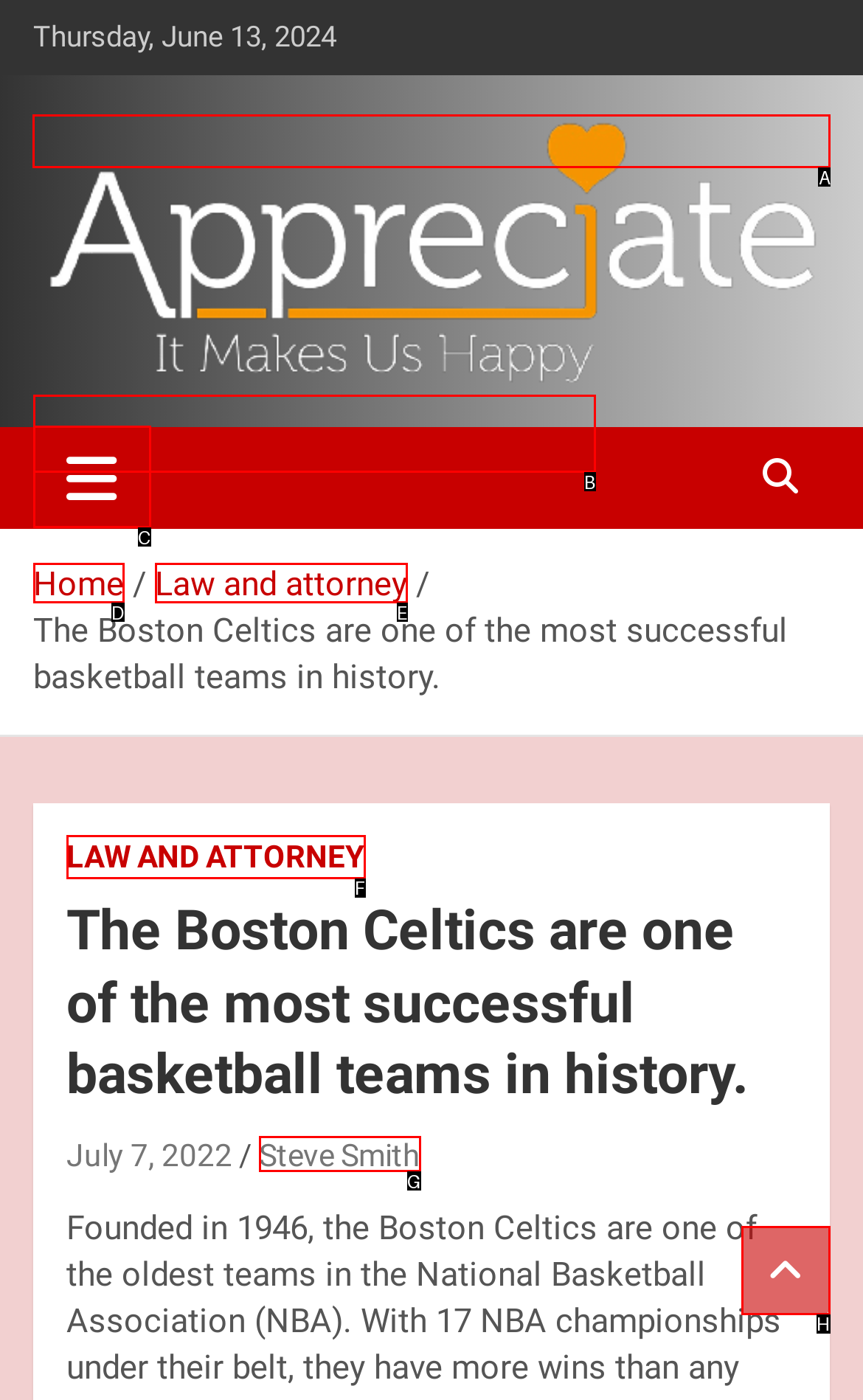Tell me which option I should click to complete the following task: Click on the 'Make & Appreciate' link
Answer with the option's letter from the given choices directly.

A